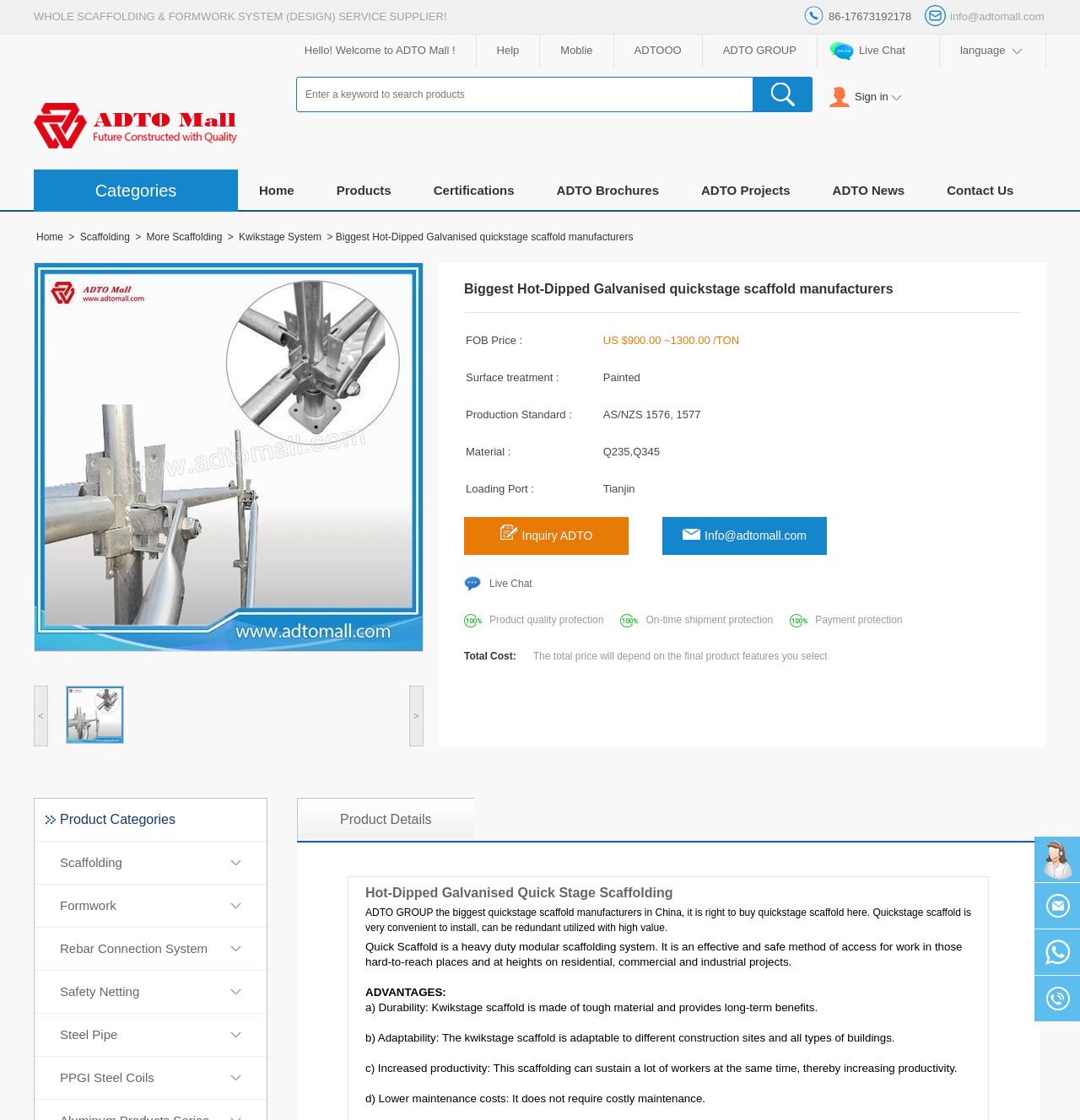Please respond to the question using a single word or phrase:
What is the loading port of the product?

Tianjin